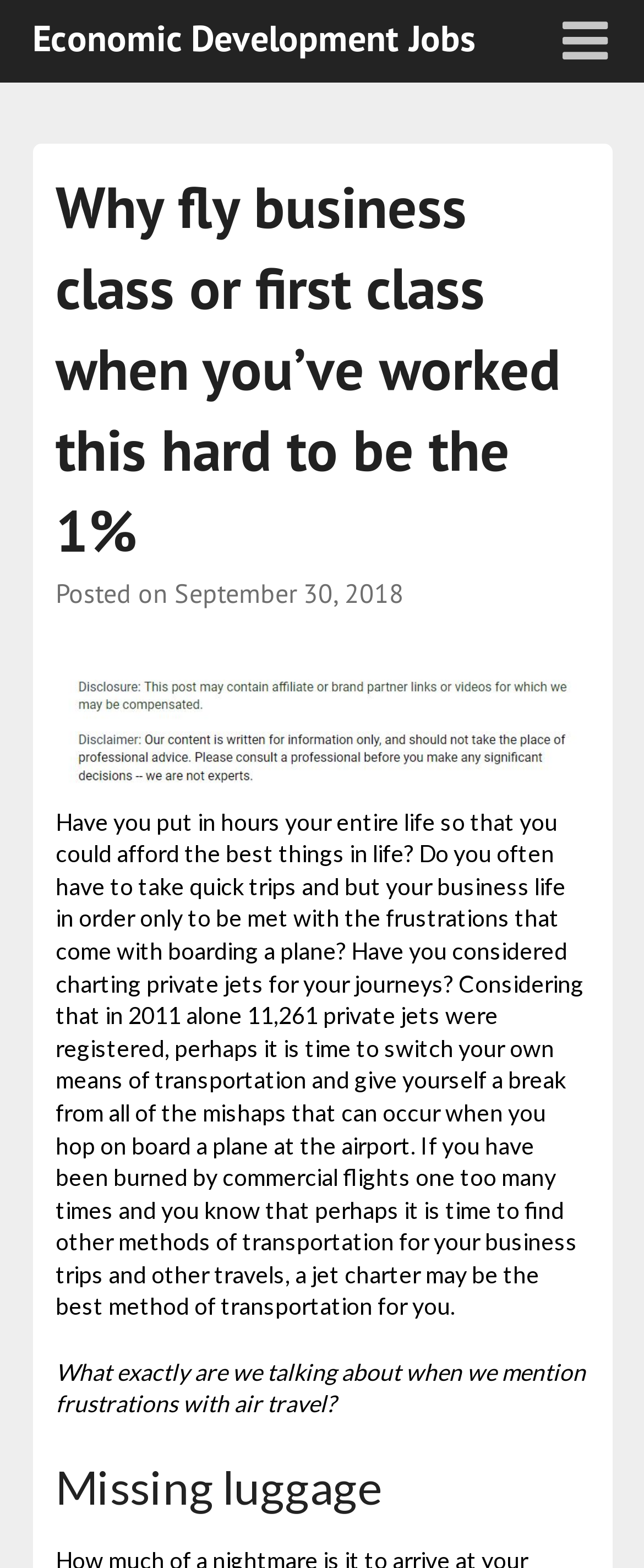Refer to the image and provide a thorough answer to this question:
What is the tone of the article?

The tone of the article appears to be informative, as it provides information about the benefits of private jet chartering and the frustrations of commercial air travel, without taking a persuasive or promotional tone.